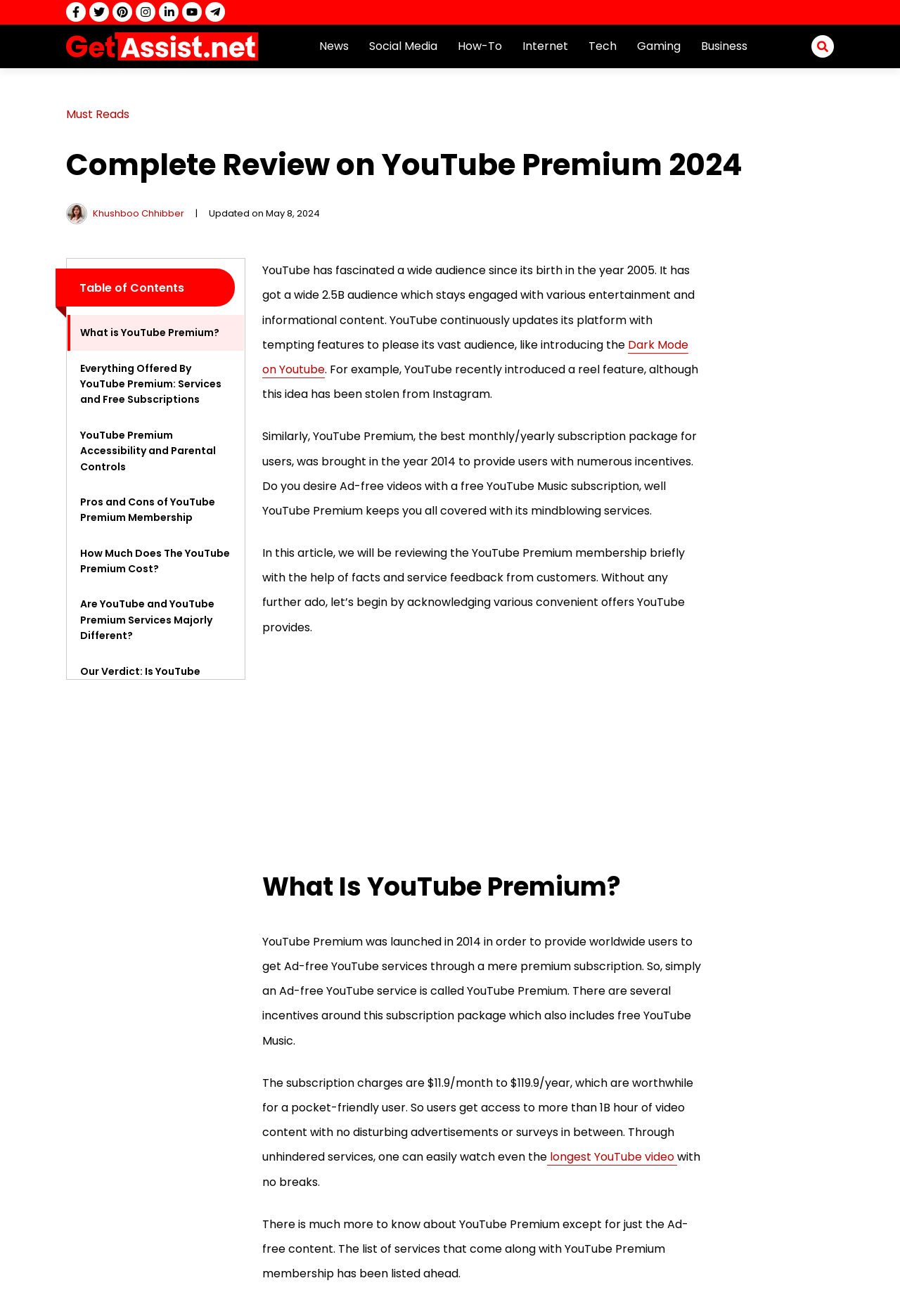What is the benefit of YouTube Premium membership? Based on the screenshot, please respond with a single word or phrase.

Access to Ad-free content